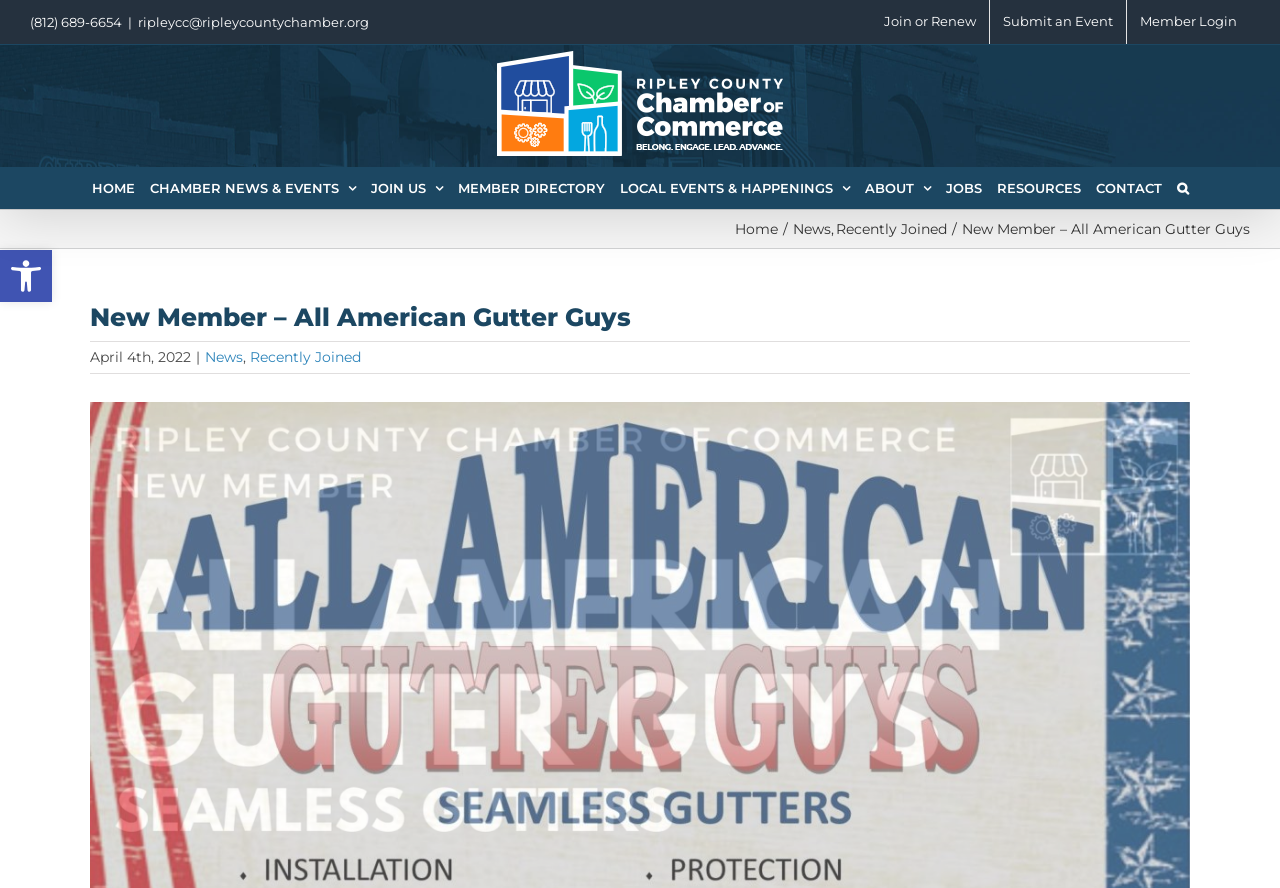Please identify the bounding box coordinates of the region to click in order to complete the task: "Follow BT on Facebook". The coordinates must be four float numbers between 0 and 1, specified as [left, top, right, bottom].

None